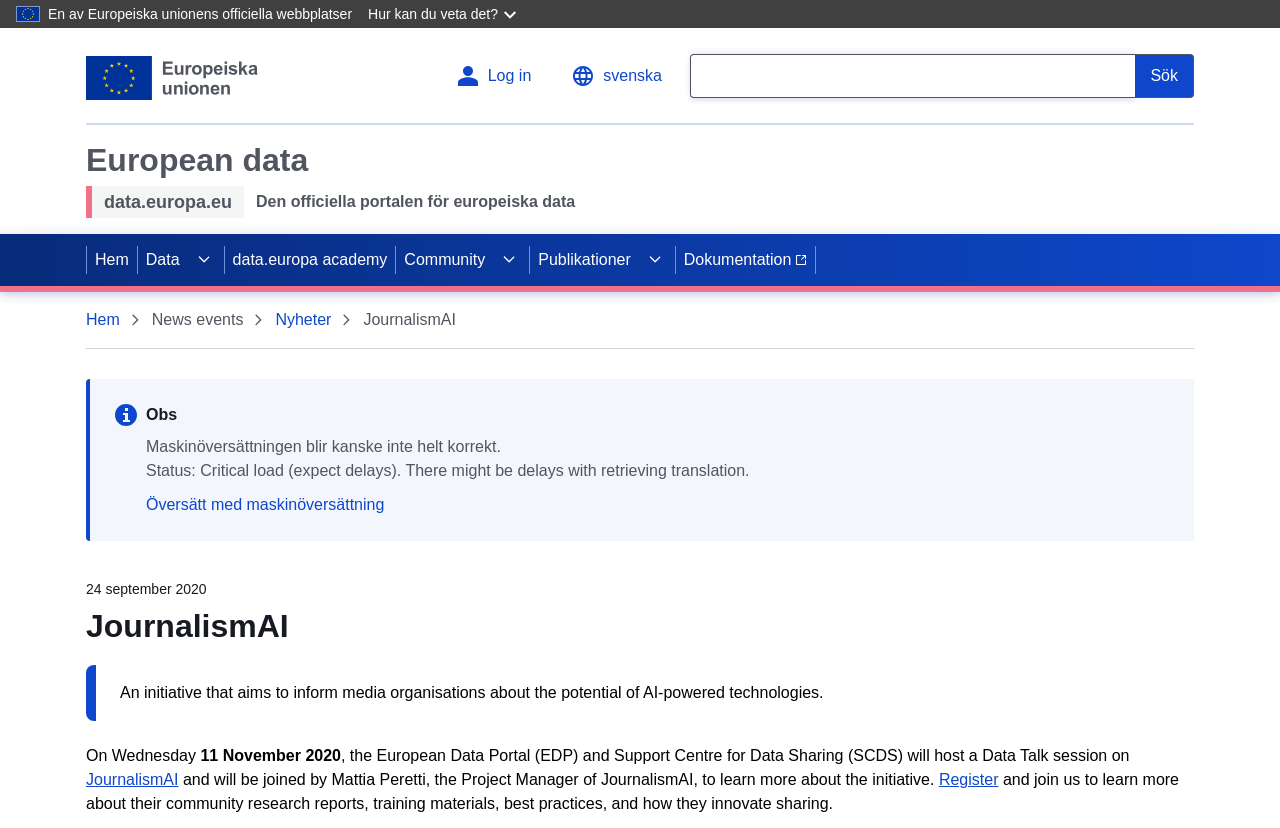Provide the bounding box coordinates of the area you need to click to execute the following instruction: "Learn about the legality of dumpster diving in Portsmouth".

None